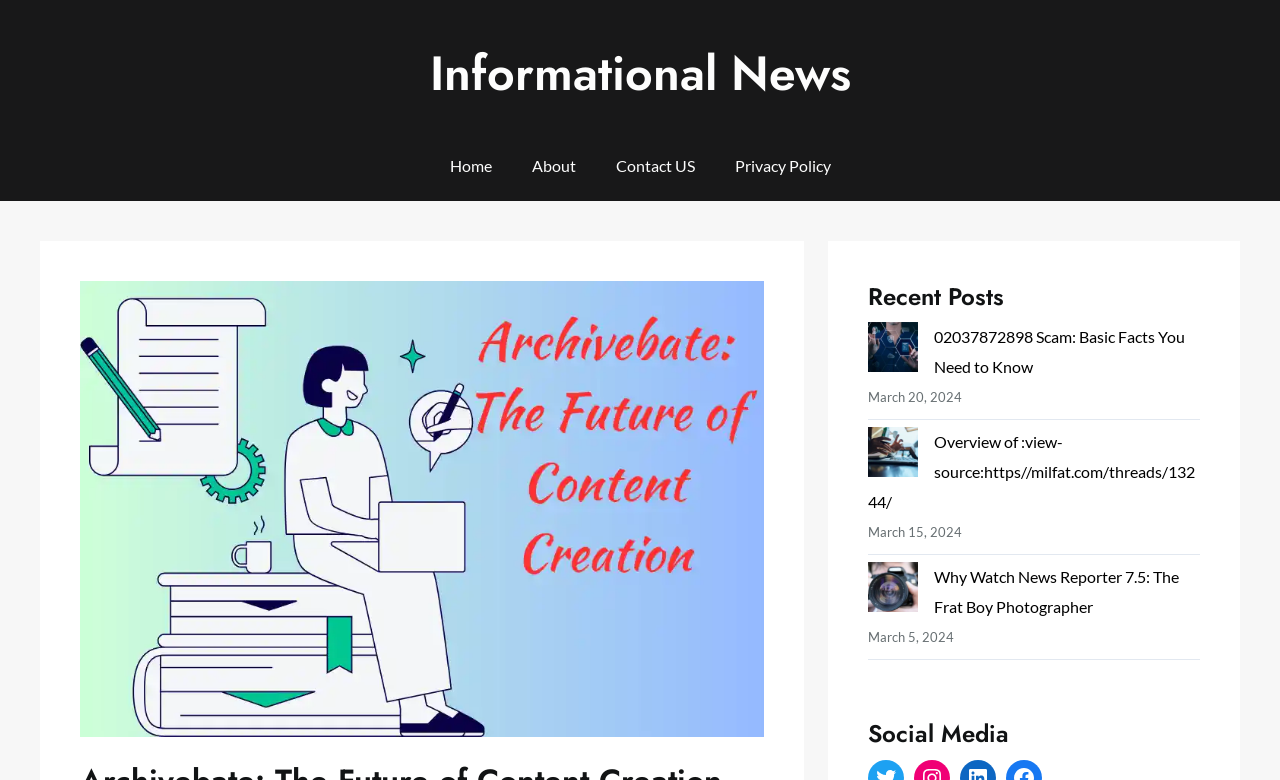What is the topic of the recent post on March 20, 2024?
Provide a fully detailed and comprehensive answer to the question.

I found the recent post on March 20, 2024 by looking at the link element with the bounding box coordinates [0.678, 0.413, 0.718, 0.489] and OCR text '02037872898 Scam: Basic Facts You Need to Know'. The topic of this post is a scam.